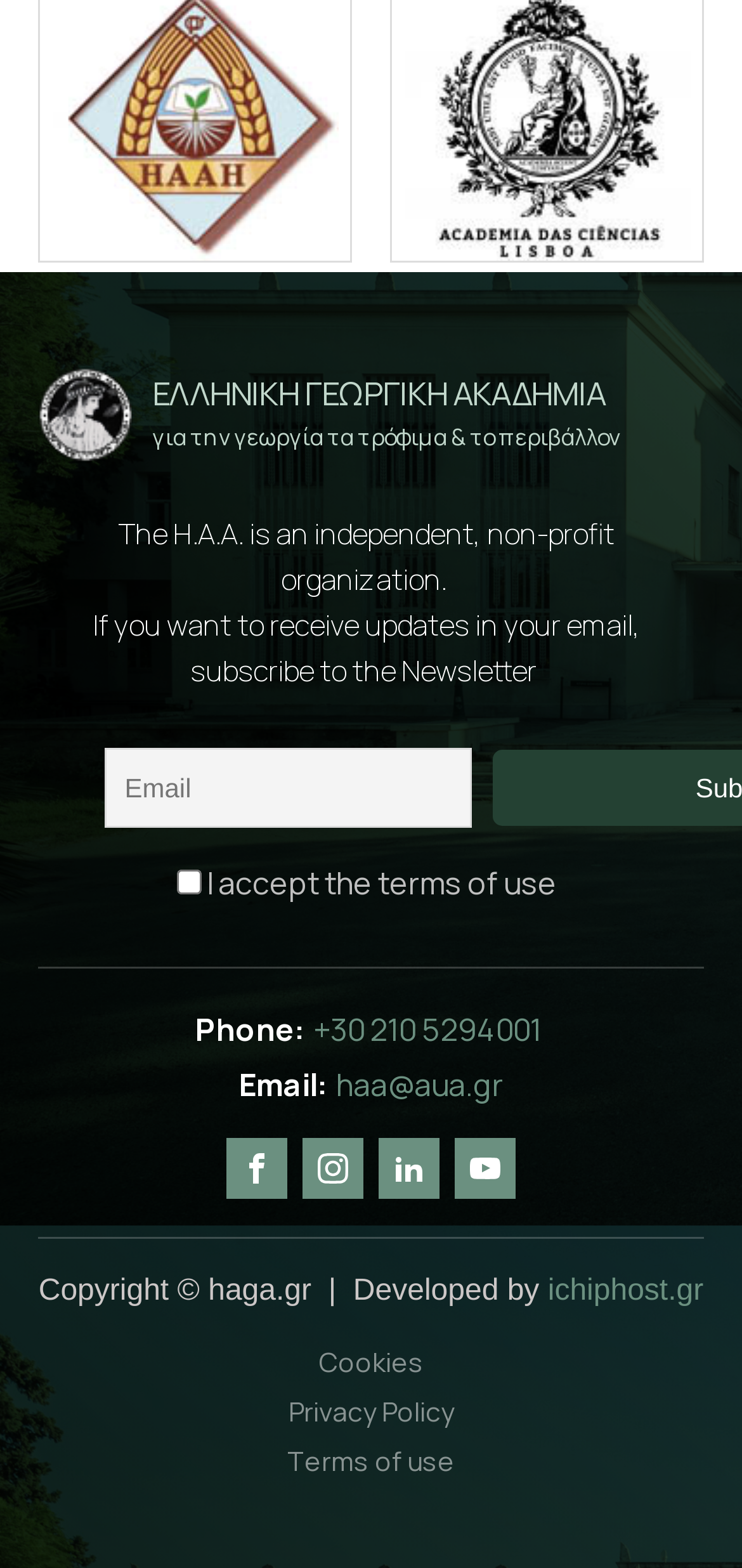Please identify the bounding box coordinates of the element's region that I should click in order to complete the following instruction: "Visit our Facebook". The bounding box coordinates consist of four float numbers between 0 and 1, i.e., [left, top, right, bottom].

[0.305, 0.725, 0.387, 0.764]